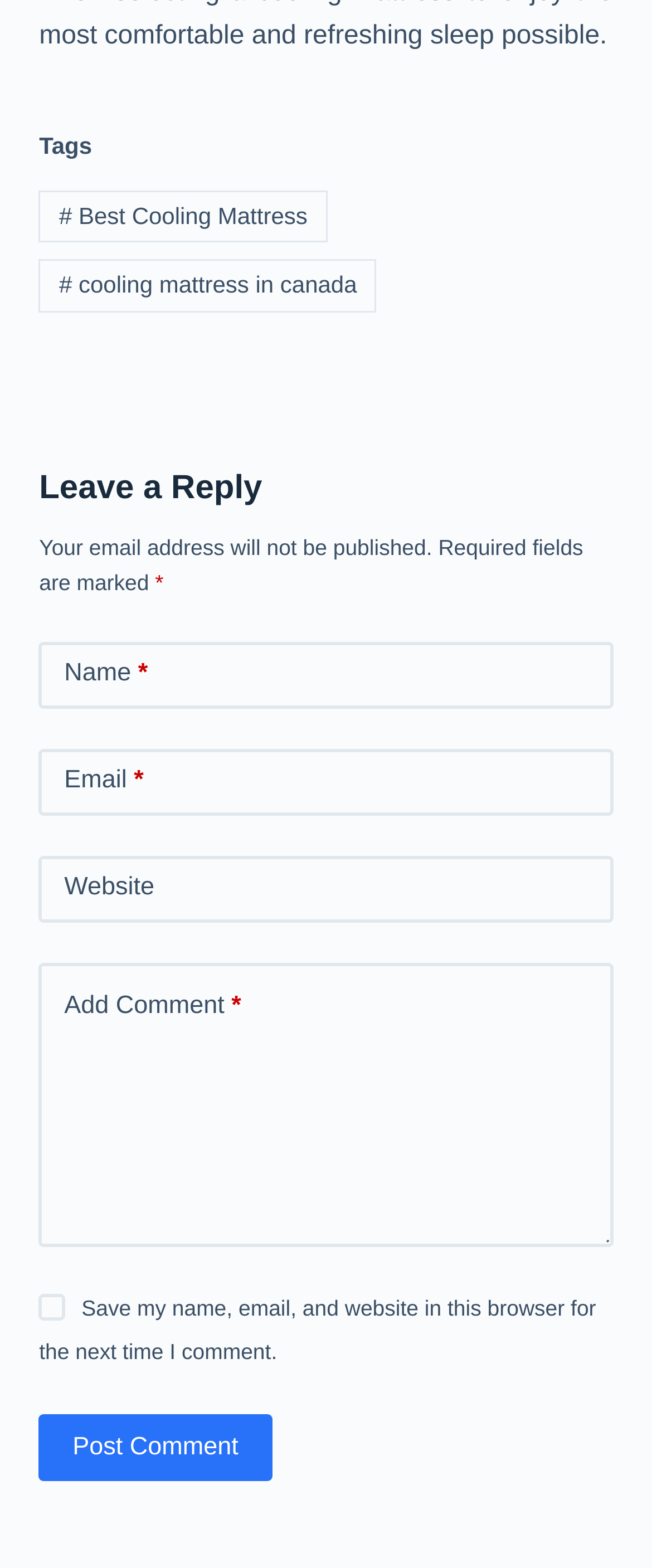Locate the bounding box coordinates of the clickable area needed to fulfill the instruction: "Click on the 'cooling mattress in canada' link".

[0.06, 0.165, 0.578, 0.199]